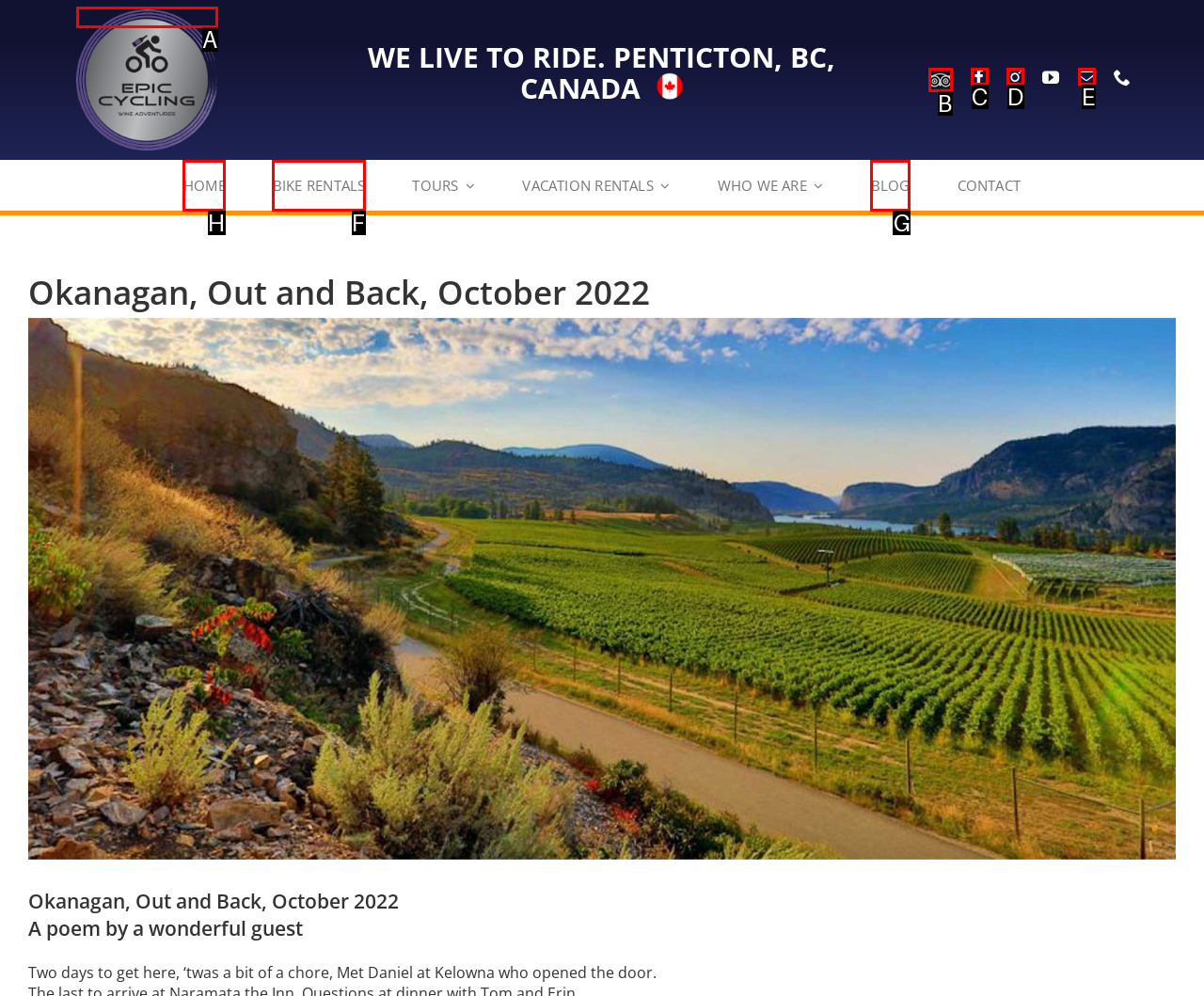Select the appropriate letter to fulfill the given instruction: Go to the HOME page
Provide the letter of the correct option directly.

H